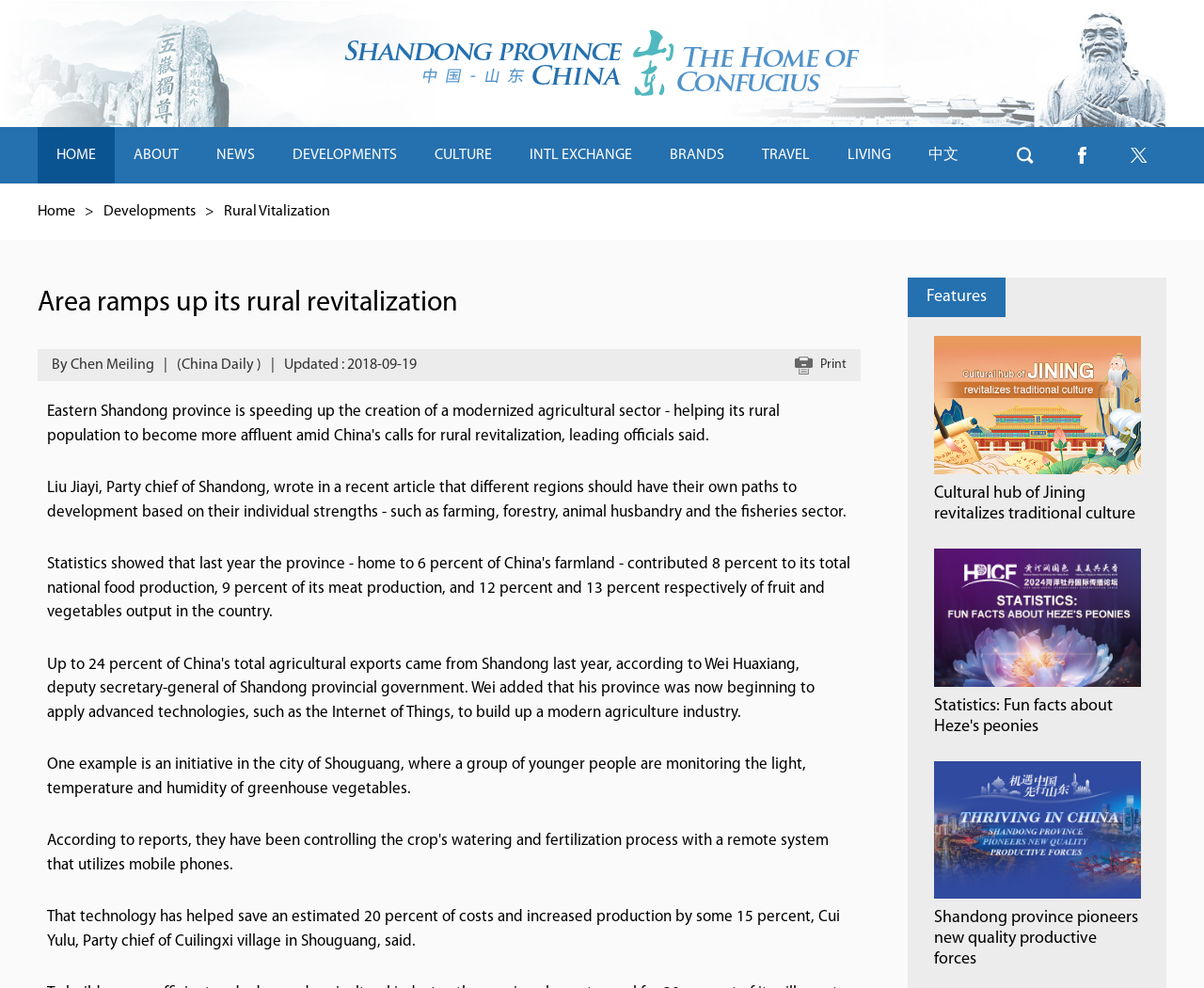Specify the bounding box coordinates of the element's region that should be clicked to achieve the following instruction: "Check the Cultural hub of Jining". The bounding box coordinates consist of four float numbers between 0 and 1, in the format [left, top, right, bottom].

[0.776, 0.34, 0.948, 0.541]